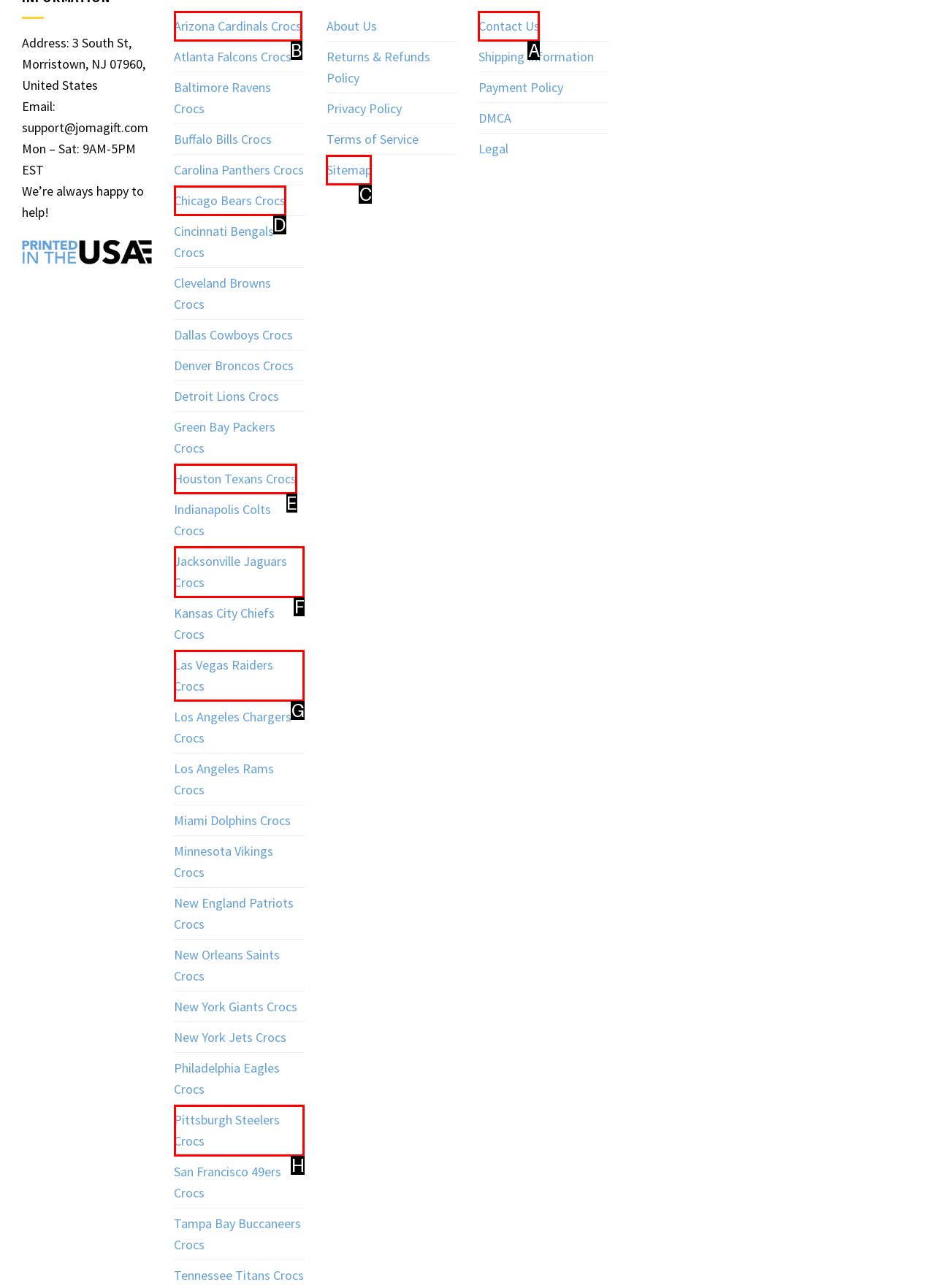Tell me which one HTML element you should click to complete the following task: Click on Arizona Cardinals Crocs
Answer with the option's letter from the given choices directly.

B